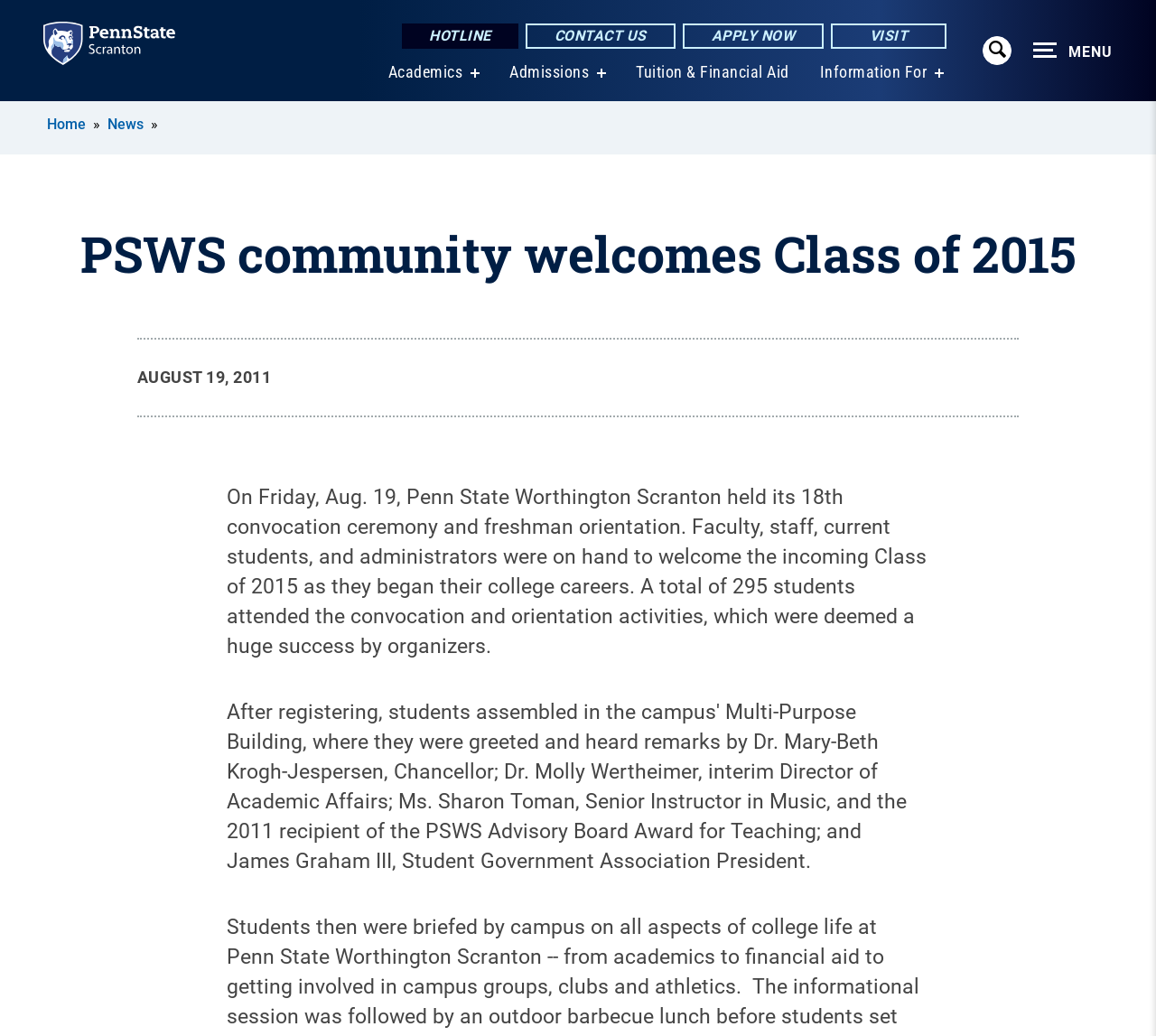Specify the bounding box coordinates of the area to click in order to execute this command: 'View the 'j2eeserver' image'. The coordinates should consist of four float numbers ranging from 0 to 1, and should be formatted as [left, top, right, bottom].

None